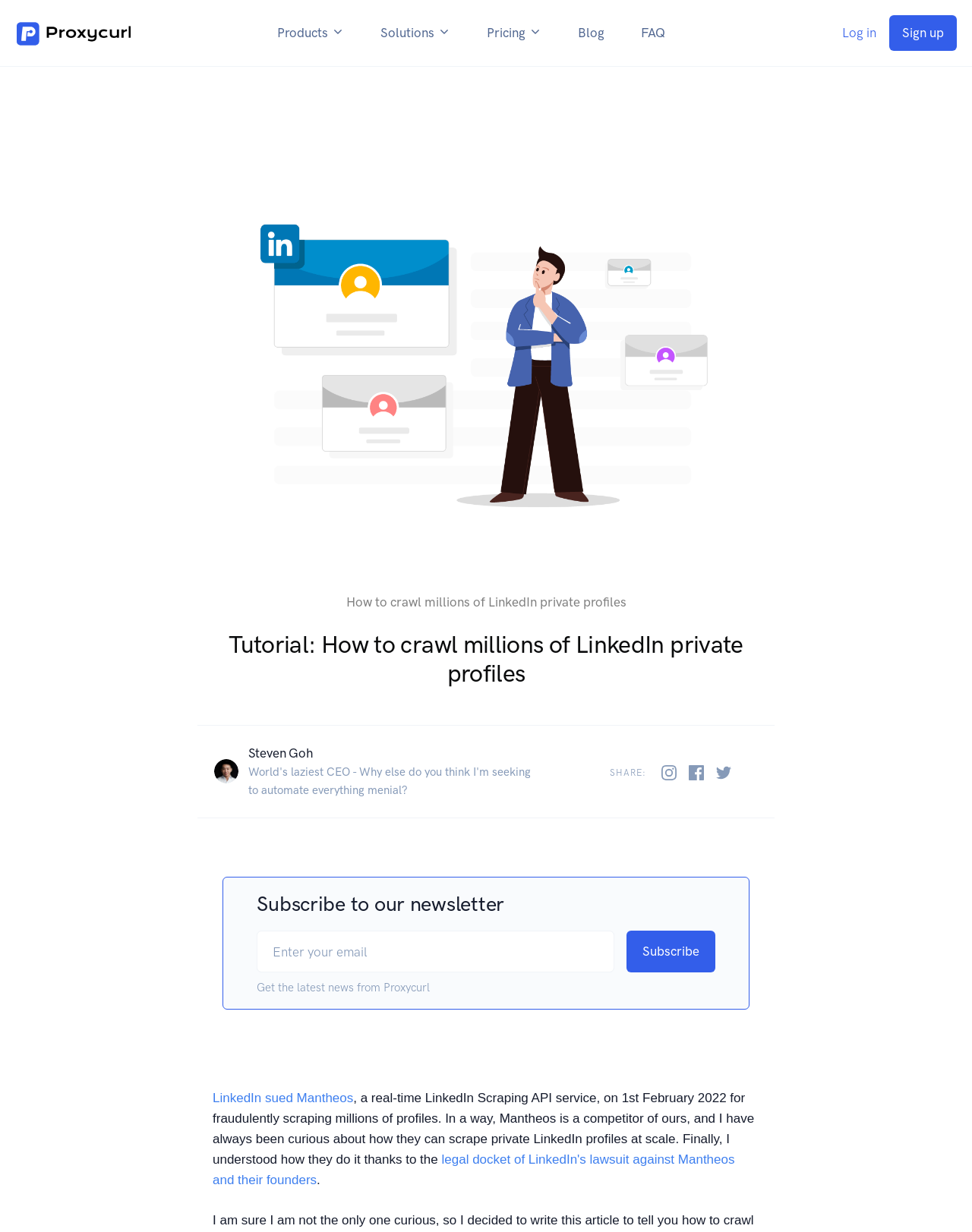What is the topic of the tutorial?
Please give a detailed and elaborate answer to the question based on the image.

I inferred the topic of the tutorial by reading the header section of the webpage, which says 'Tutorial: How to crawl millions of LinkedIn private profiles', and also by looking at the content of the webpage, which talks about scraping LinkedIn profiles.